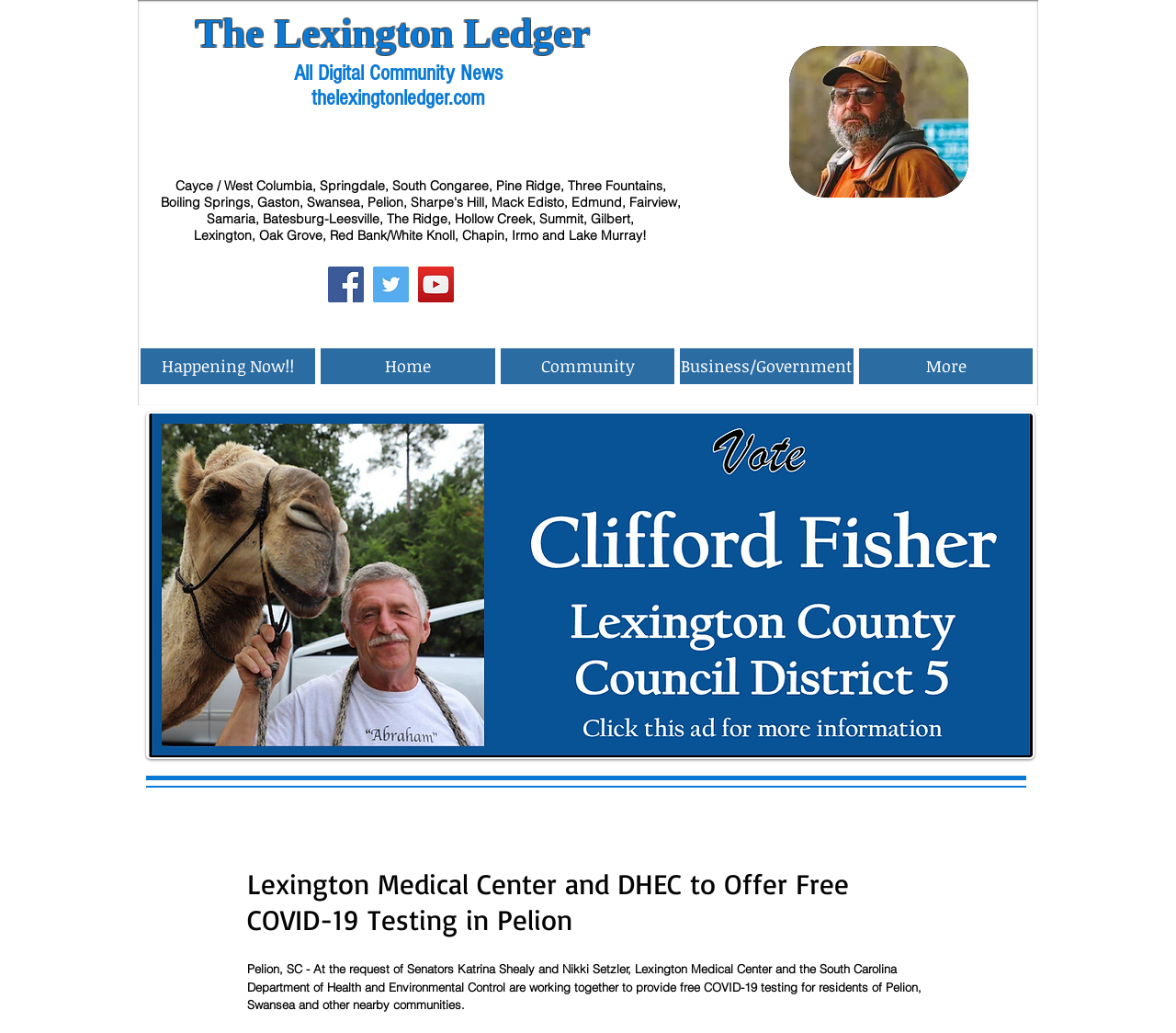What is the name of the medical center?
Answer the question with as much detail as possible.

I found the answer by looking at the heading element that says 'Lexington Medical Center and DHEC to Offer Free COVID-19 Testing in Pelion'. The name of the medical center is mentioned in this heading.